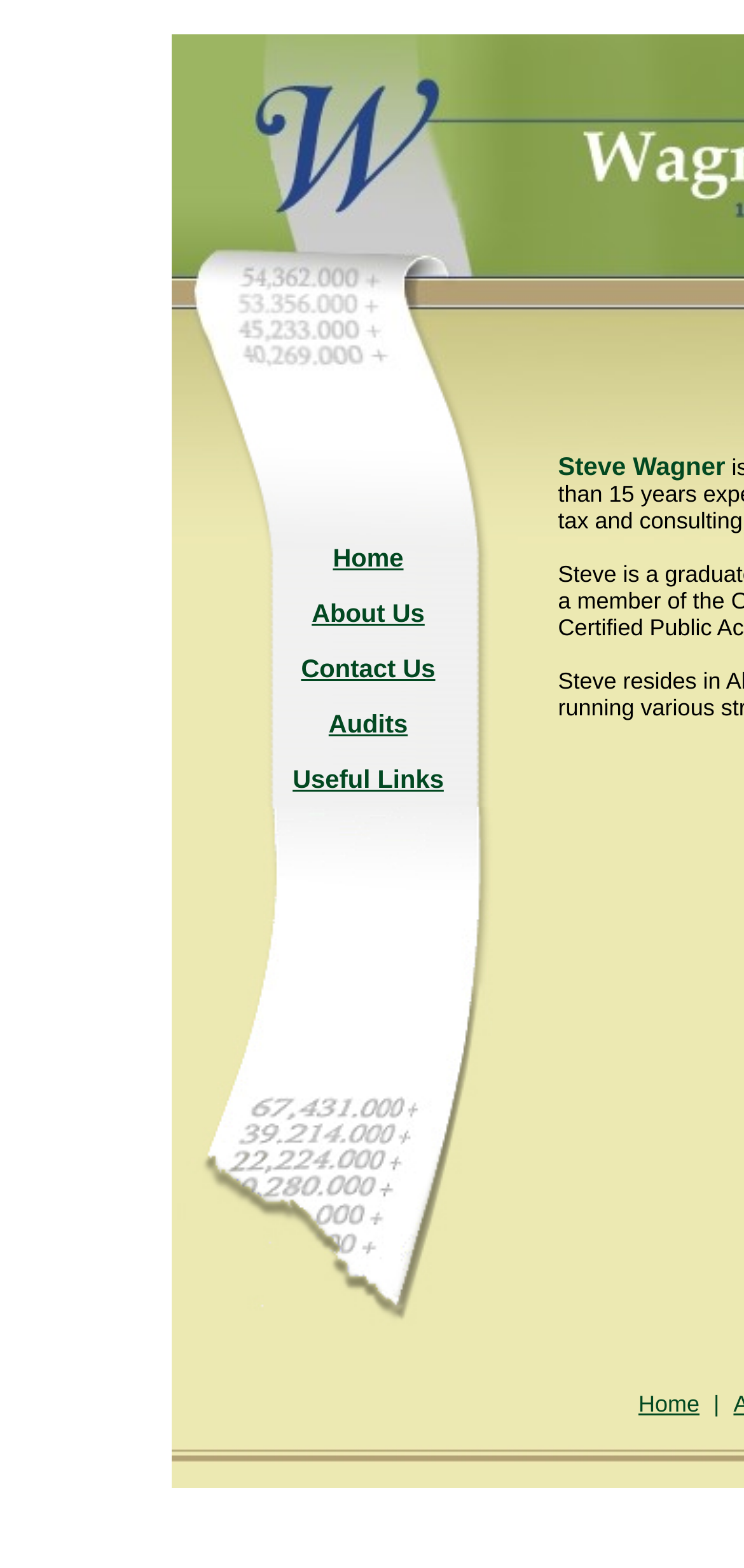Detail the various sections and features present on the webpage.

The webpage is for Wagner & Company CPA, LLC, and it appears to be a professional services website. At the top, there is a navigation menu with five main links: Home, About Us, Contact Us, Audits, and Useful Links. These links are arranged horizontally and take up a significant portion of the top section of the page.

Below the navigation menu, there is a secondary section that seems to be a duplicate of the navigation menu, with the same five links arranged vertically. This section takes up a smaller portion of the page compared to the top navigation menu.

On the right side of the page, there is a single link to the "Home" page, which is separate from the navigation menus. This link is positioned near the top-right corner of the page.

There are no images on the page, and the overall content is focused on providing links to different sections of the website. The layout is simple and easy to navigate, with clear headings and concise text.